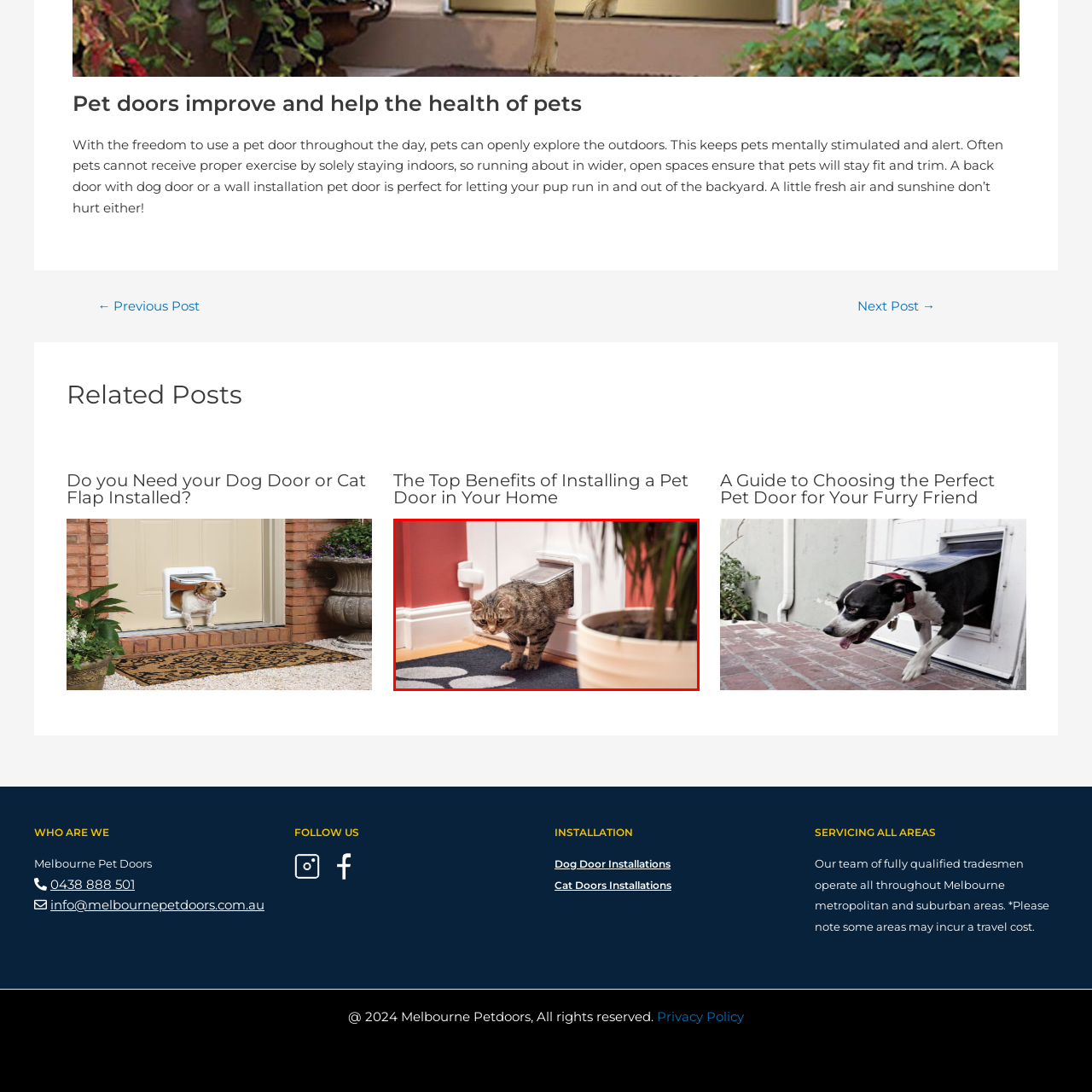Pay attention to the image highlighted by the red border, What is the cat's fur like? Please give a one-word or short phrase answer.

smooth, striped